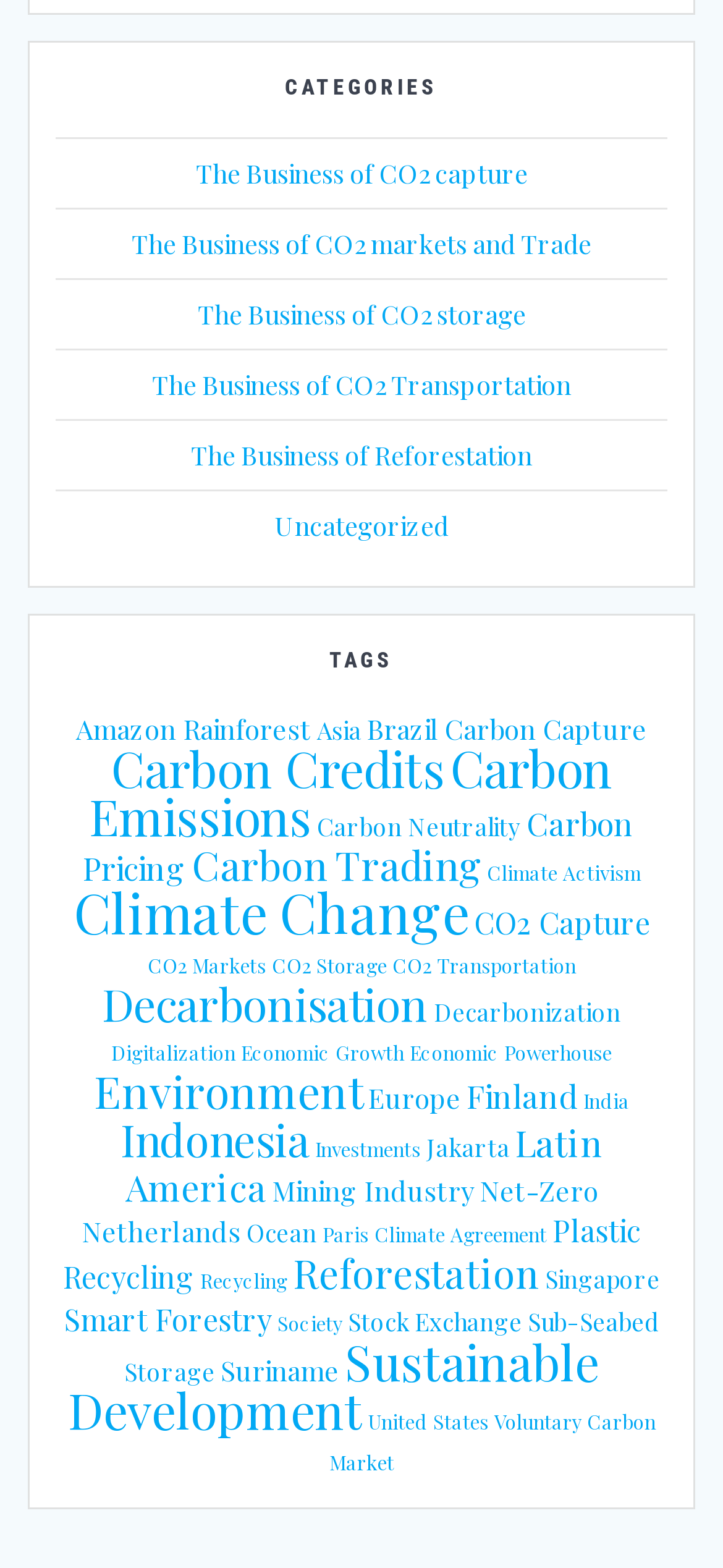Identify the bounding box coordinates of the element to click to follow this instruction: 'View Carbon Emissions'. Ensure the coordinates are four float values between 0 and 1, provided as [left, top, right, bottom].

[0.123, 0.468, 0.846, 0.541]